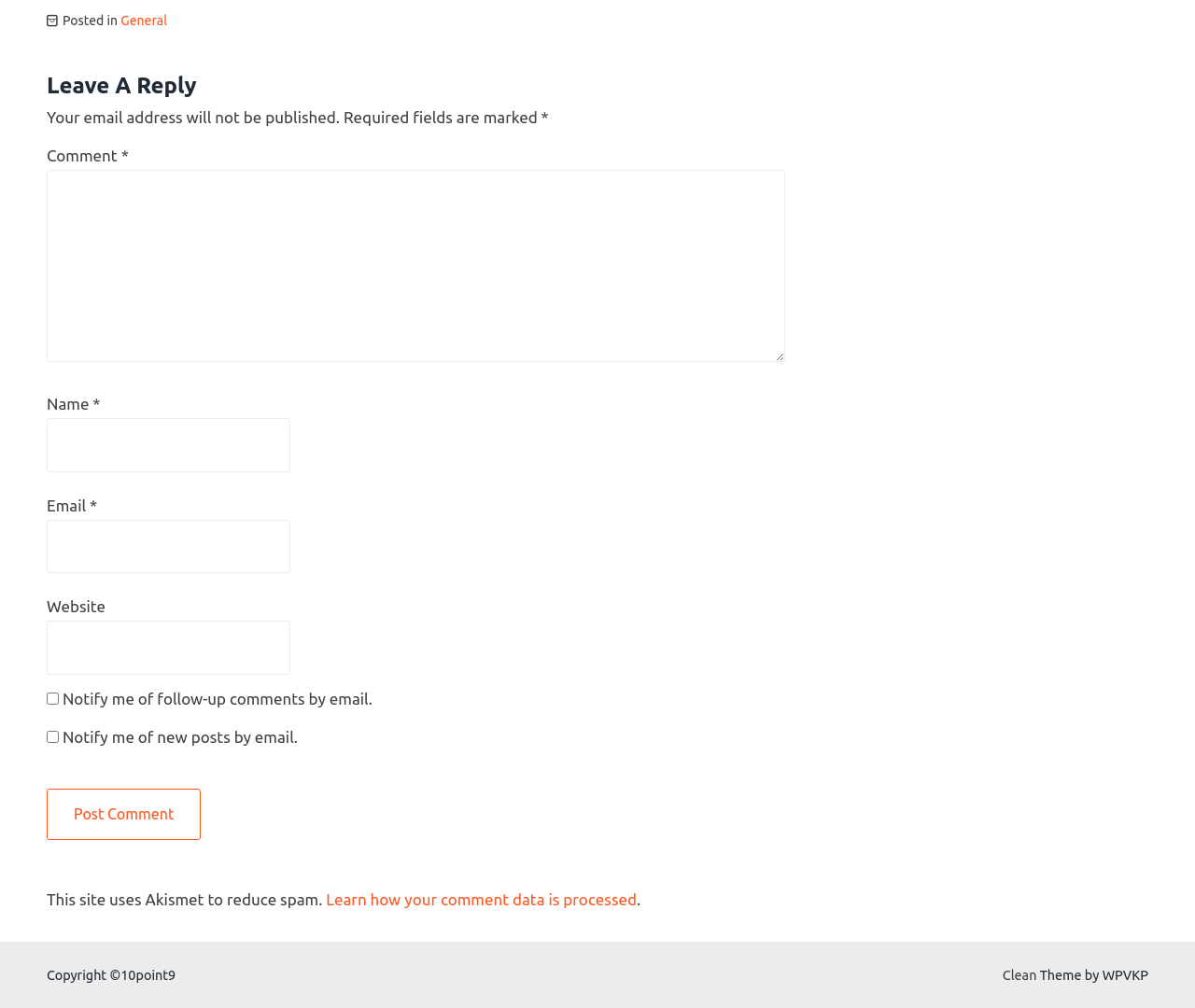Please give the bounding box coordinates of the area that should be clicked to fulfill the following instruction: "Learn how your comment data is processed". The coordinates should be in the format of four float numbers from 0 to 1, i.e., [left, top, right, bottom].

[0.273, 0.884, 0.533, 0.901]